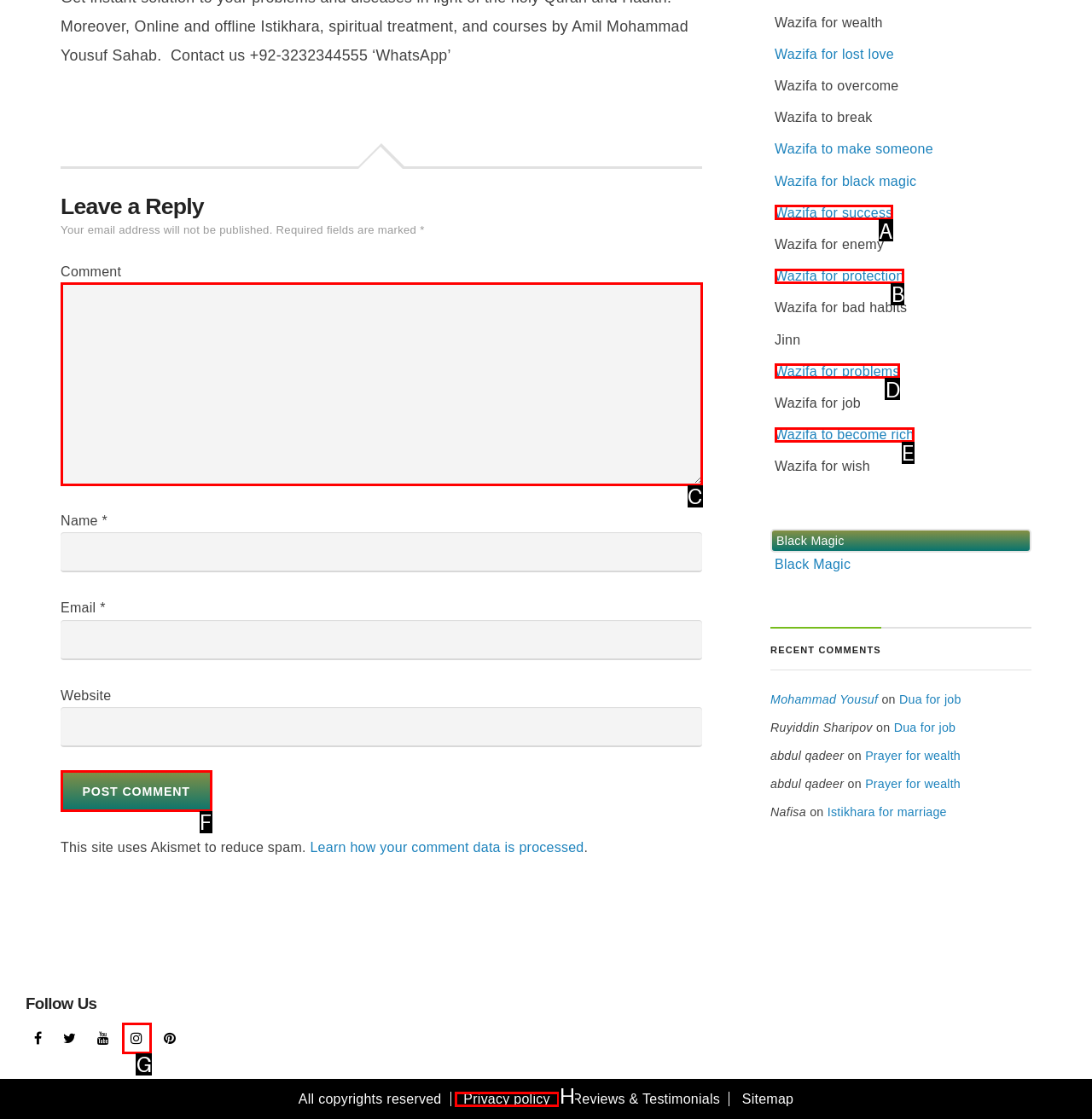Among the marked elements in the screenshot, which letter corresponds to the UI element needed for the task: Click the Post Comment button?

F